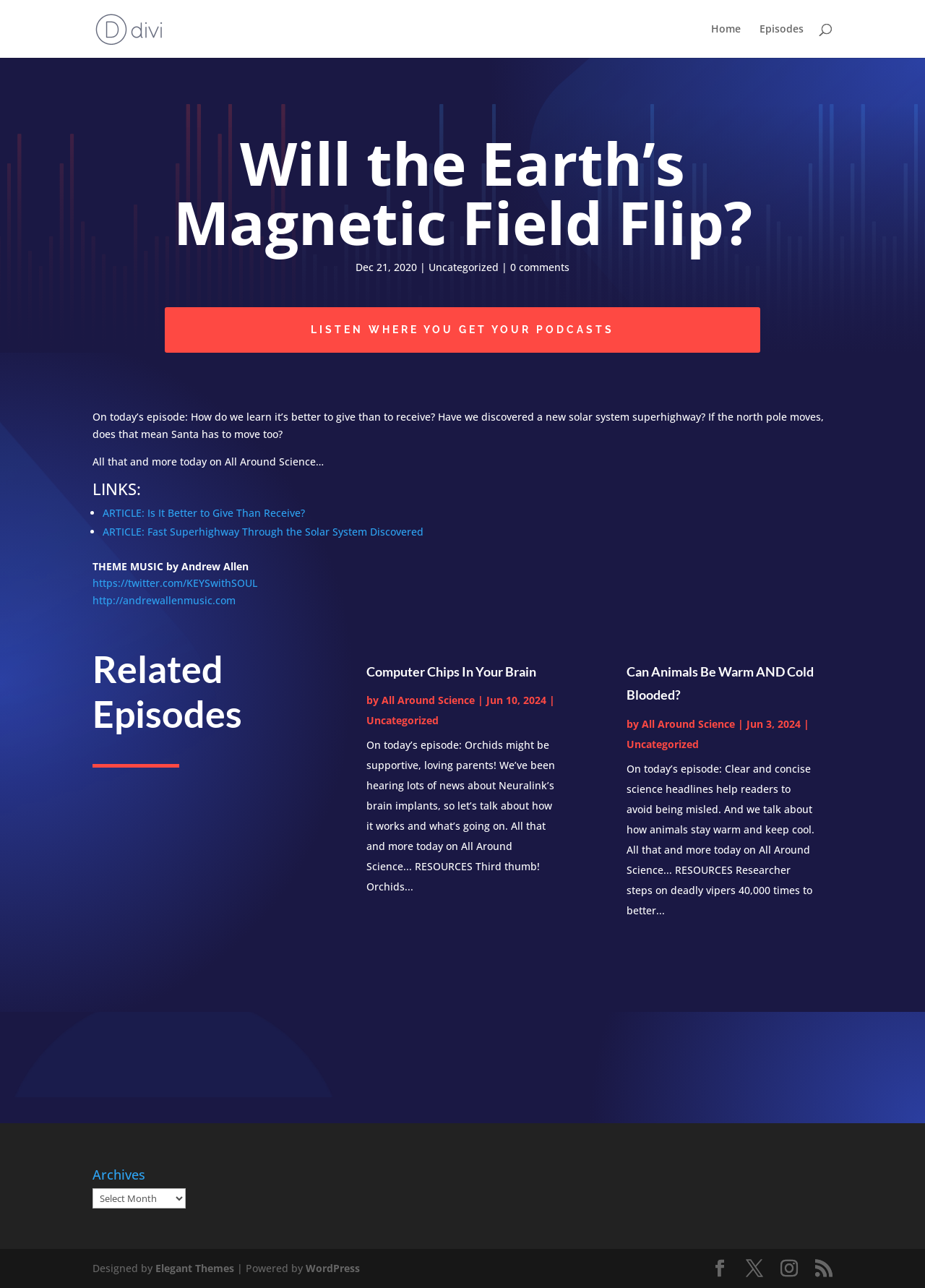Please identify the bounding box coordinates of where to click in order to follow the instruction: "check the archives".

[0.1, 0.907, 0.201, 0.922]